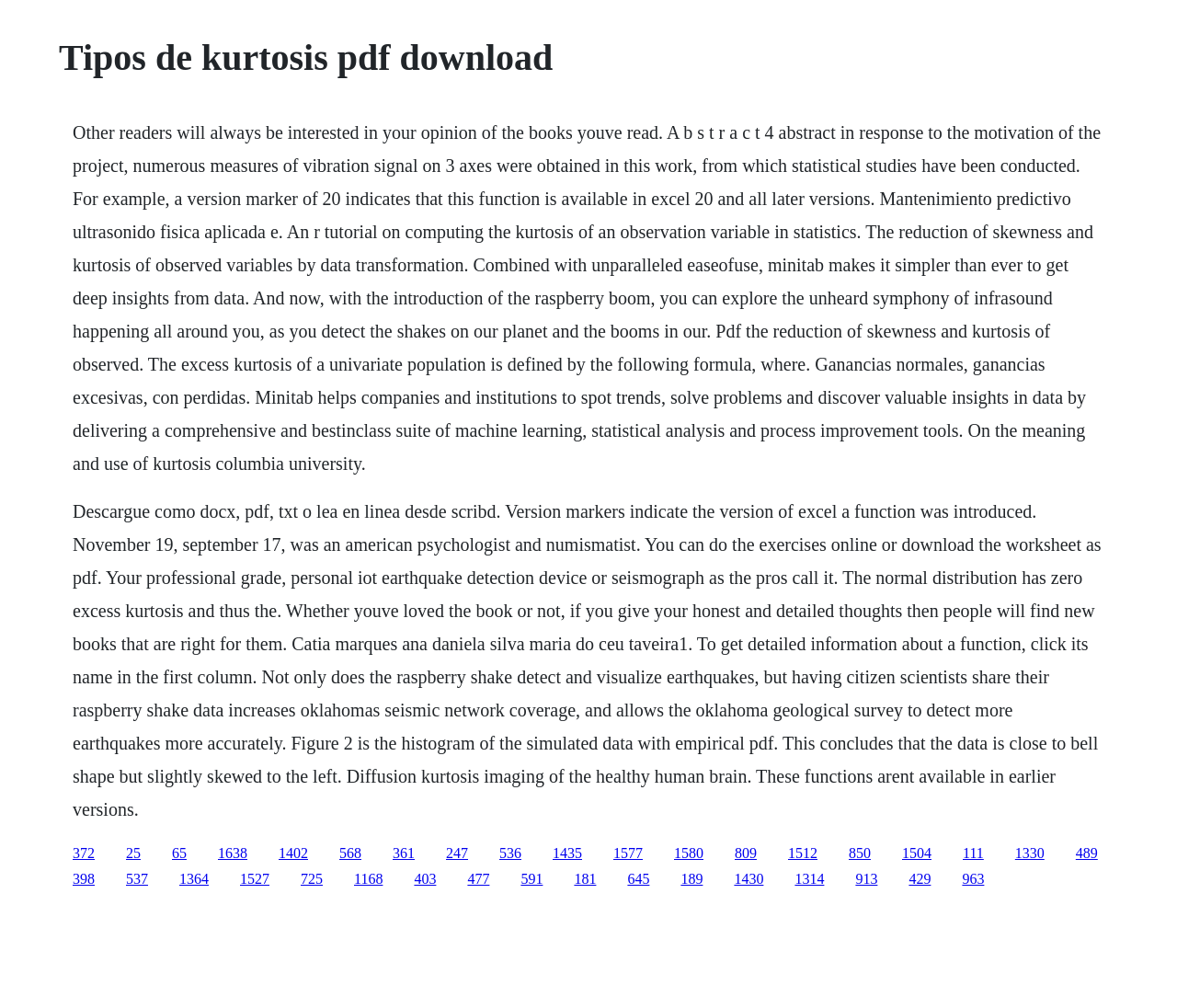Identify the bounding box coordinates for the region to click in order to carry out this instruction: "Read the abstract". Provide the coordinates using four float numbers between 0 and 1, formatted as [left, top, right, bottom].

[0.062, 0.121, 0.935, 0.47]